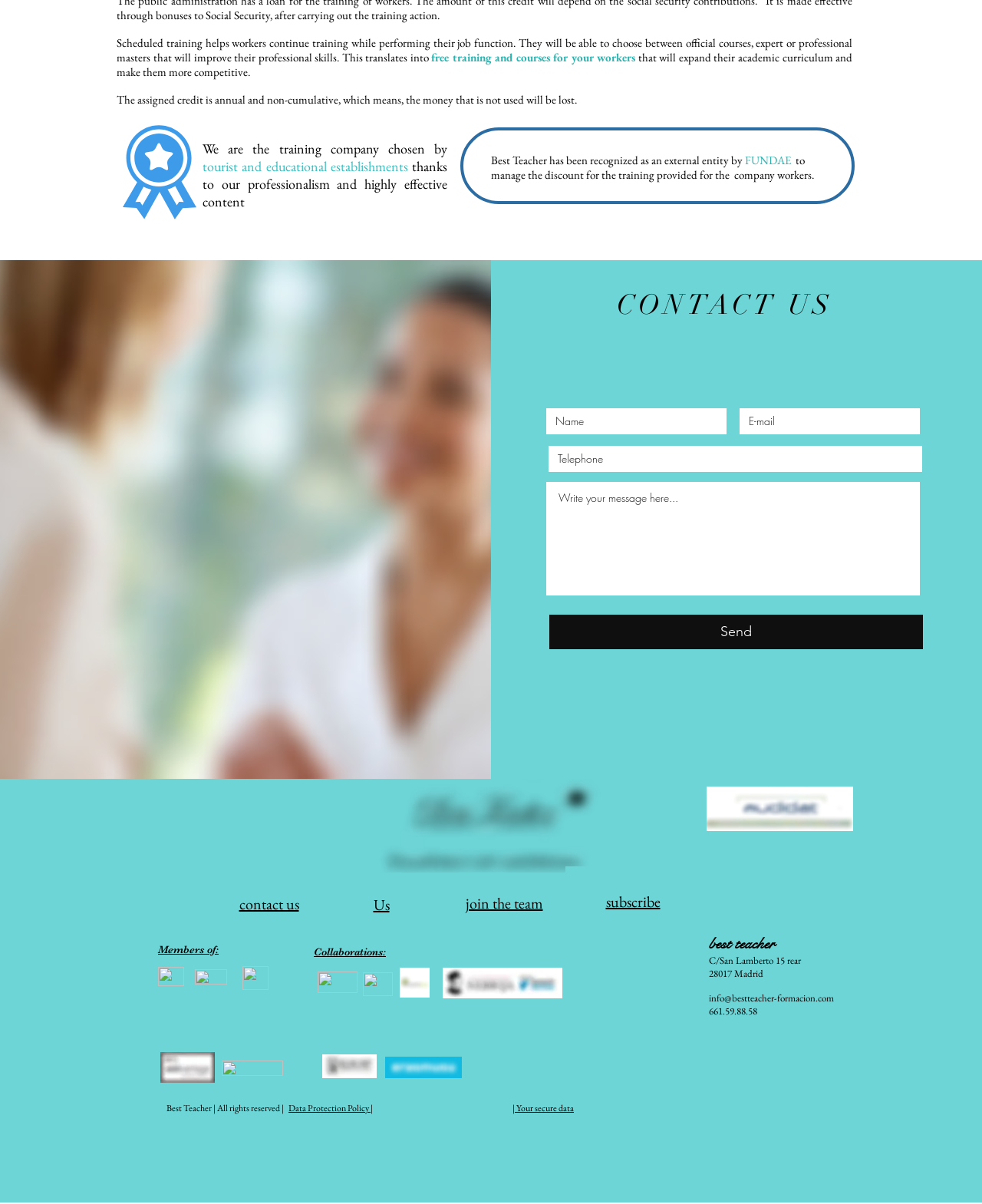Identify the bounding box coordinates of the part that should be clicked to carry out this instruction: "Fill in the name".

[0.556, 0.339, 0.74, 0.361]